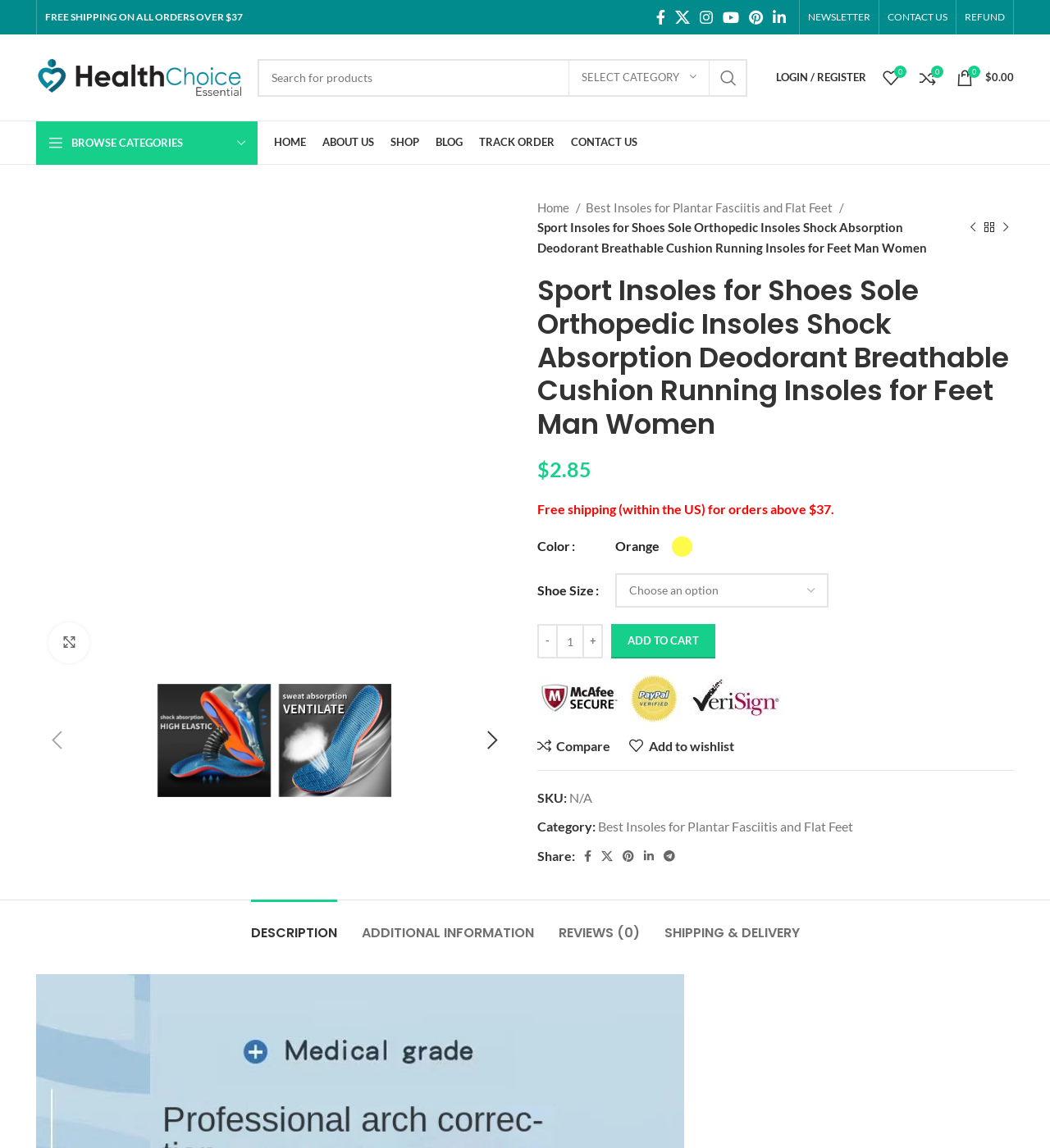What is the minimum order amount for free shipping?
Please interpret the details in the image and answer the question thoroughly.

The answer can be found in the top section of the webpage, where it says 'FREE SHIPPING ON ALL ORDERS OVER $37'. This indicates that the minimum order amount required to qualify for free shipping is $37.